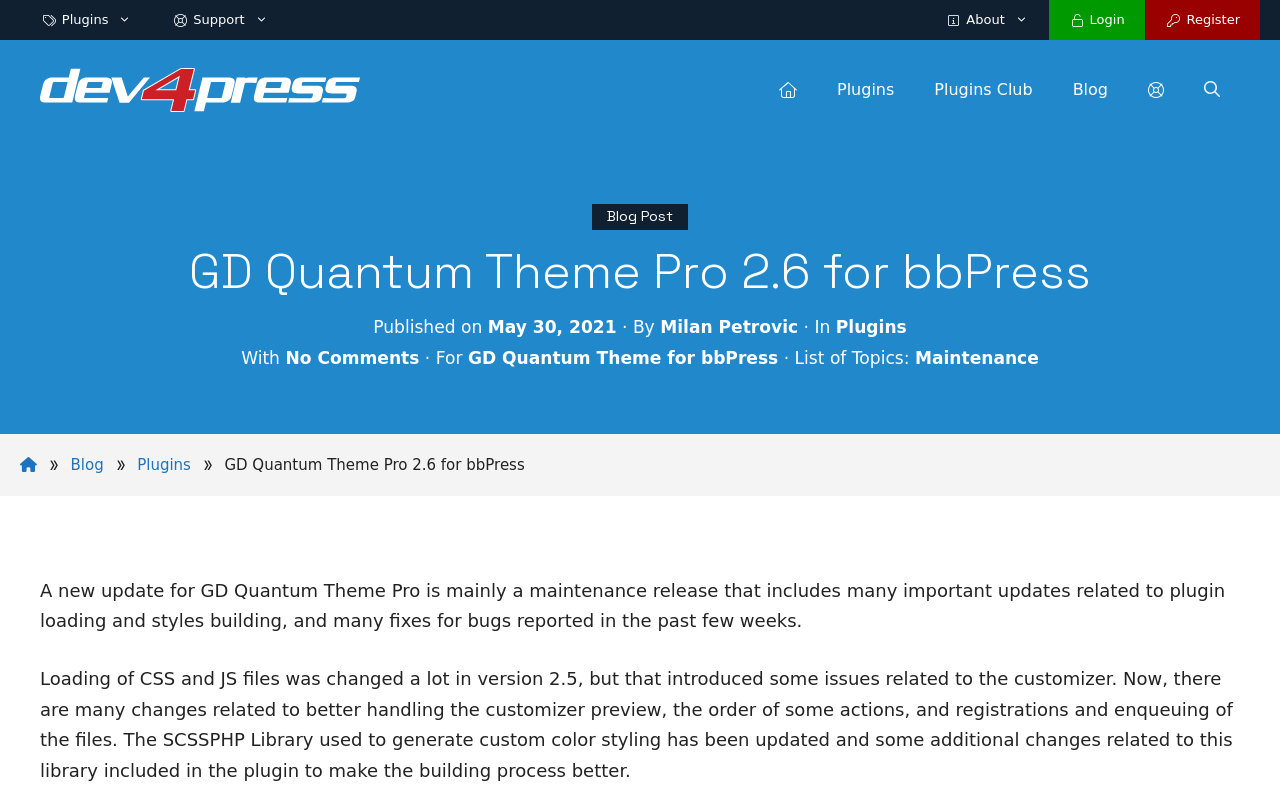Locate the UI element described by title="Dev4Press Home Page" in the provided webpage screenshot. Return the bounding box coordinates in the format (top-left x, top-left y, bottom-right x, bottom-right y), ensuring all values are between 0 and 1.

[0.593, 0.074, 0.638, 0.148]